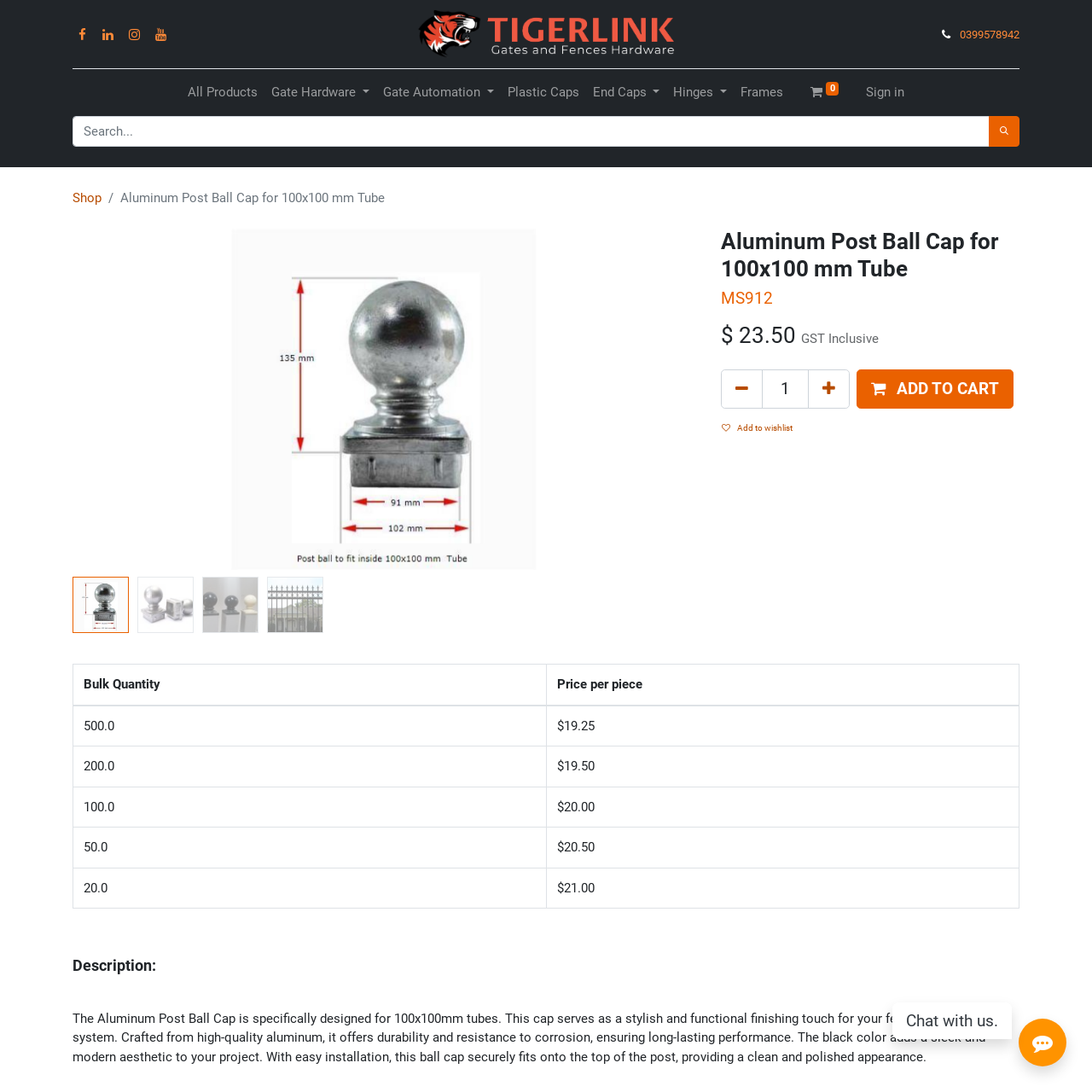Explain the webpage's design and content in an elaborate manner.

This webpage is about the Aluminum Post Ball Cap for 100x100 mm Tube, a product designed for fencing or railing systems. At the top left, there is a logo of Tigerlink, and next to it, there are four social media links. On the top right, there is a phone number and a separator line that divides the top section from the rest of the page.

Below the separator line, there is a vertical menu with various categories, including All Products, Gate Hardware, Gate Automation, Plastic Caps, End Caps, Hinges, and Frames. Next to the menu, there is a search bar with a search button.

The main content of the page is about the Aluminum Post Ball Cap product. There is a large image of the product, and below it, there are two buttons, Previous and Next, which allow users to navigate through product images. Above the image, there are three headings: the product name, the model number MS912, and the price, which is $23.50 GST Inclusive.

Below the price, there are two links, Remove one and Add one, which allow users to adjust the quantity of the product. Next to these links, there is a textbox to input the quantity and an Add to Cart button. There is also an Add to wishlist button with an image.

Further down, there is a table that displays the bulk quantity and price per piece of the product. The table has five rows, each showing a different quantity and corresponding price.

Below the table, there is a heading that says "Description:" followed by a paragraph of text that describes the product's features, including its durability, corrosion resistance, and easy installation.

At the bottom of the page, there is a heading that says "Chat with us."